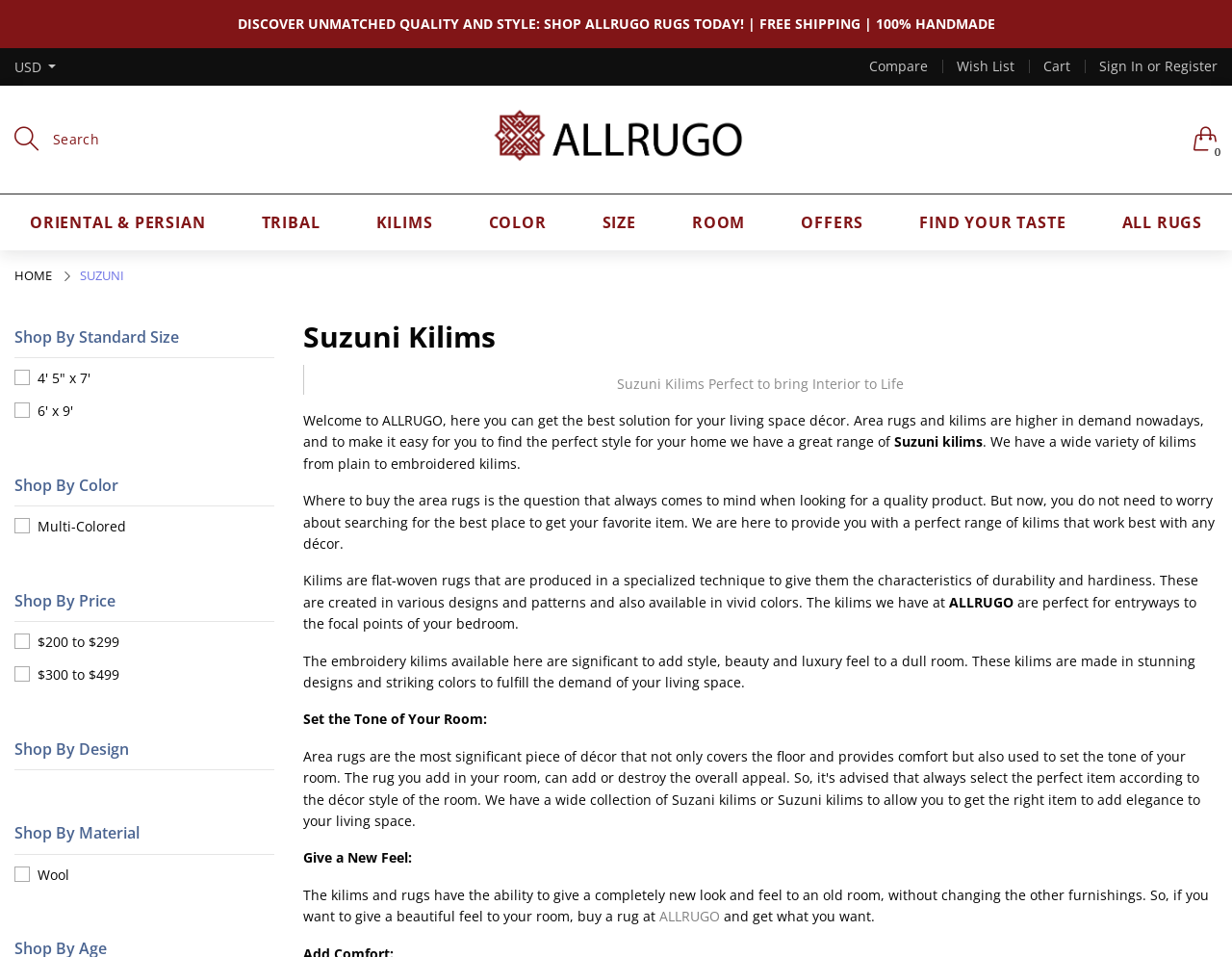Give a detailed explanation of the elements present on the webpage.

This webpage is an online rug store, ALLRUGO, specializing in handmade Suzuni kilim rugs. At the top, there is a prominent banner with a bold font, "DISCOVER UNMATCHED QUALITY AND STYLE: SHOP ALLRUGO RUGS TODAY! | FREE SHIPPING | 100% HANDMADE". Below this, there is a navigation menu with links to "Compare", "Wish List", "Cart", "Sign In", and "Register". 

On the left side, there is a search bar with a magnifying glass icon, accompanied by a dropdown menu with options to search by standard size, color, price, design, and material. Below the search bar, there are links to various categories, including "ORIENTAL & PERSIAN", "TRIBAL", "KILIMS", "COLOR", "SIZE", "ROOM", "OFFERS", and "FIND YOUR TASTE". 

The main content area is divided into sections. The first section is dedicated to Suzuni kilims, with a heading "Suzuni Kilims" and a brief description of the product. There are several paragraphs of text describing the benefits and features of Suzuni kilims, including their durability, hardiness, and variety of designs and patterns. 

Throughout the webpage, there are multiple calls-to-action, encouraging users to shop and explore the available products. The overall layout is organized, with clear headings and concise text, making it easy to navigate and find the desired information.